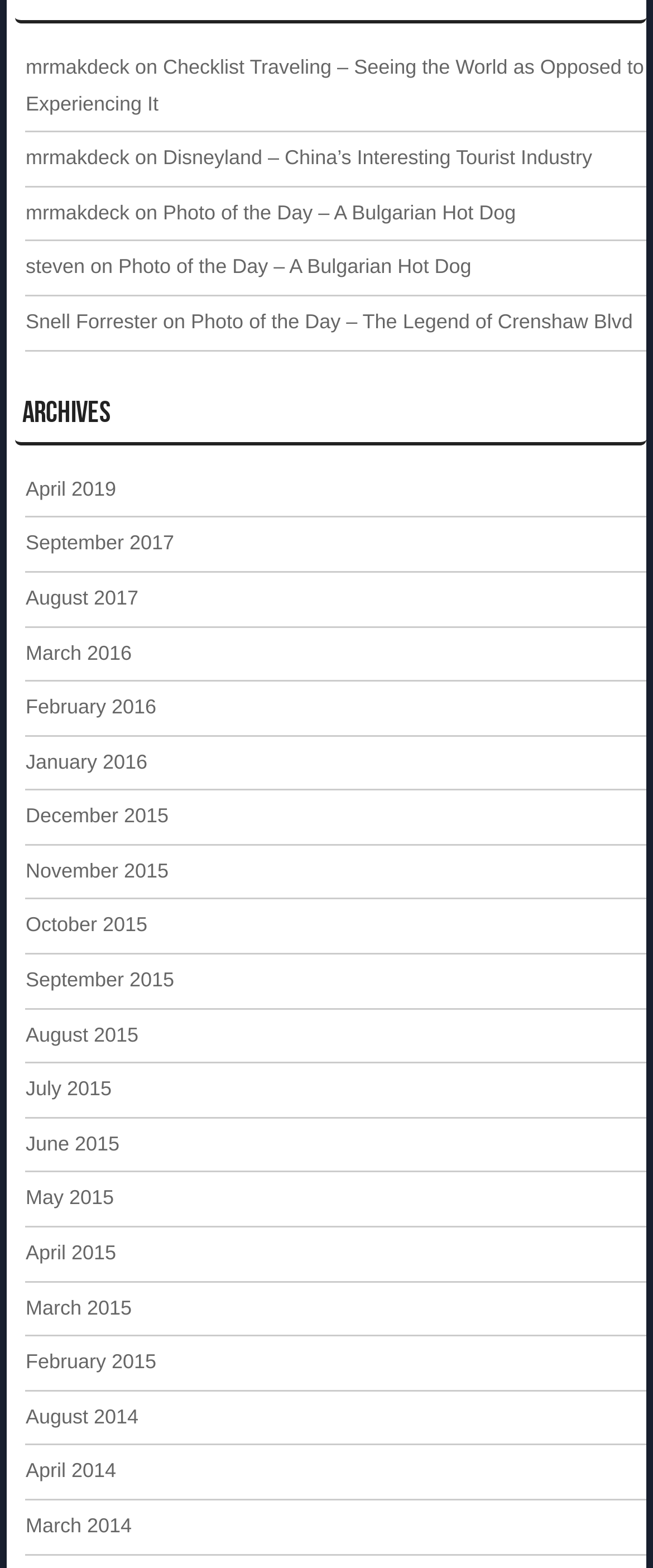Please determine the bounding box coordinates of the section I need to click to accomplish this instruction: "read the article about Disneyland".

[0.25, 0.093, 0.907, 0.108]